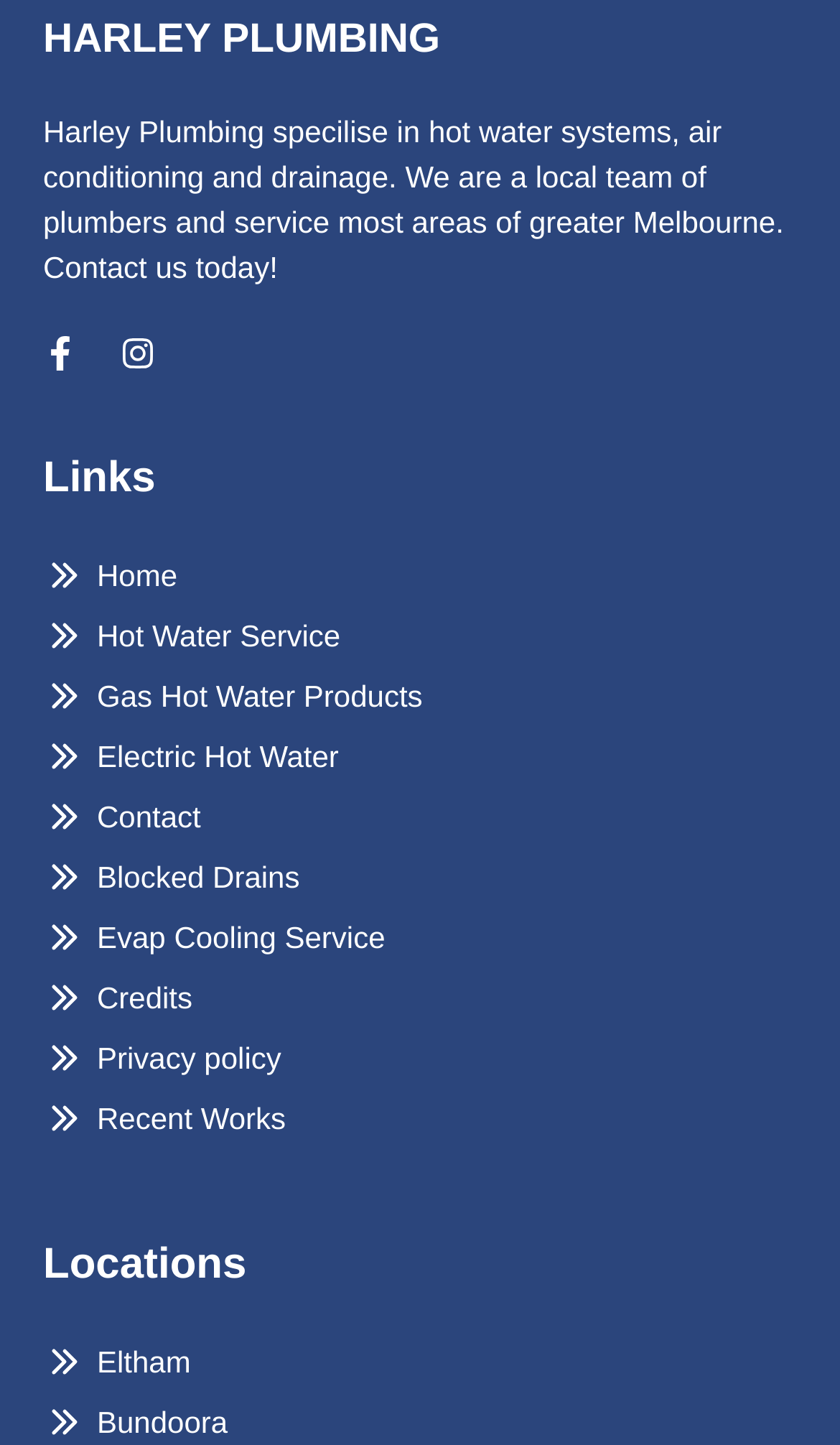Locate the bounding box coordinates of the clickable part needed for the task: "Click the 'Skip to Footer' link".

None